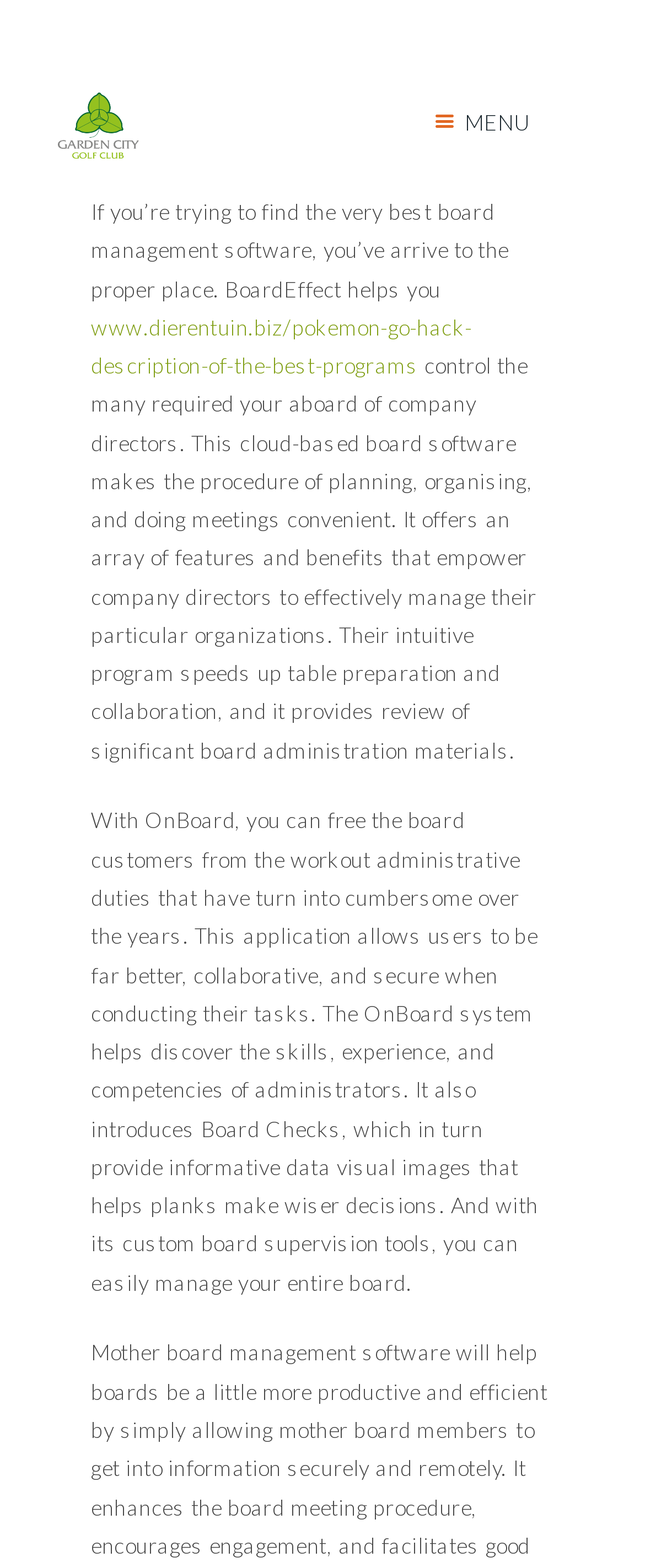Show the bounding box coordinates for the HTML element described as: "parent_node: MENU title="Scroll to top"".

[0.867, 0.714, 0.967, 0.755]